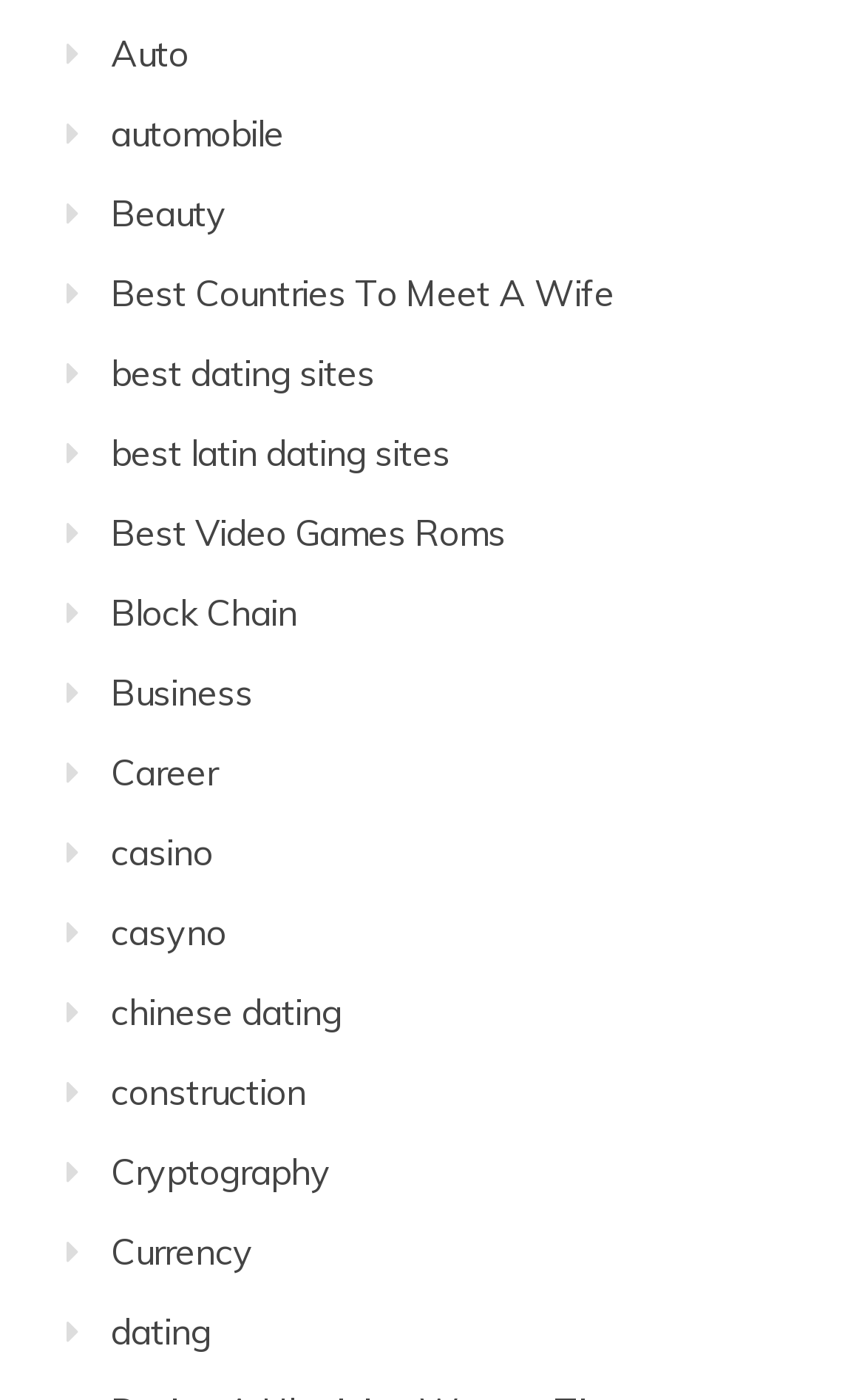How many categories are related to dating?
Based on the image content, provide your answer in one word or a short phrase.

4